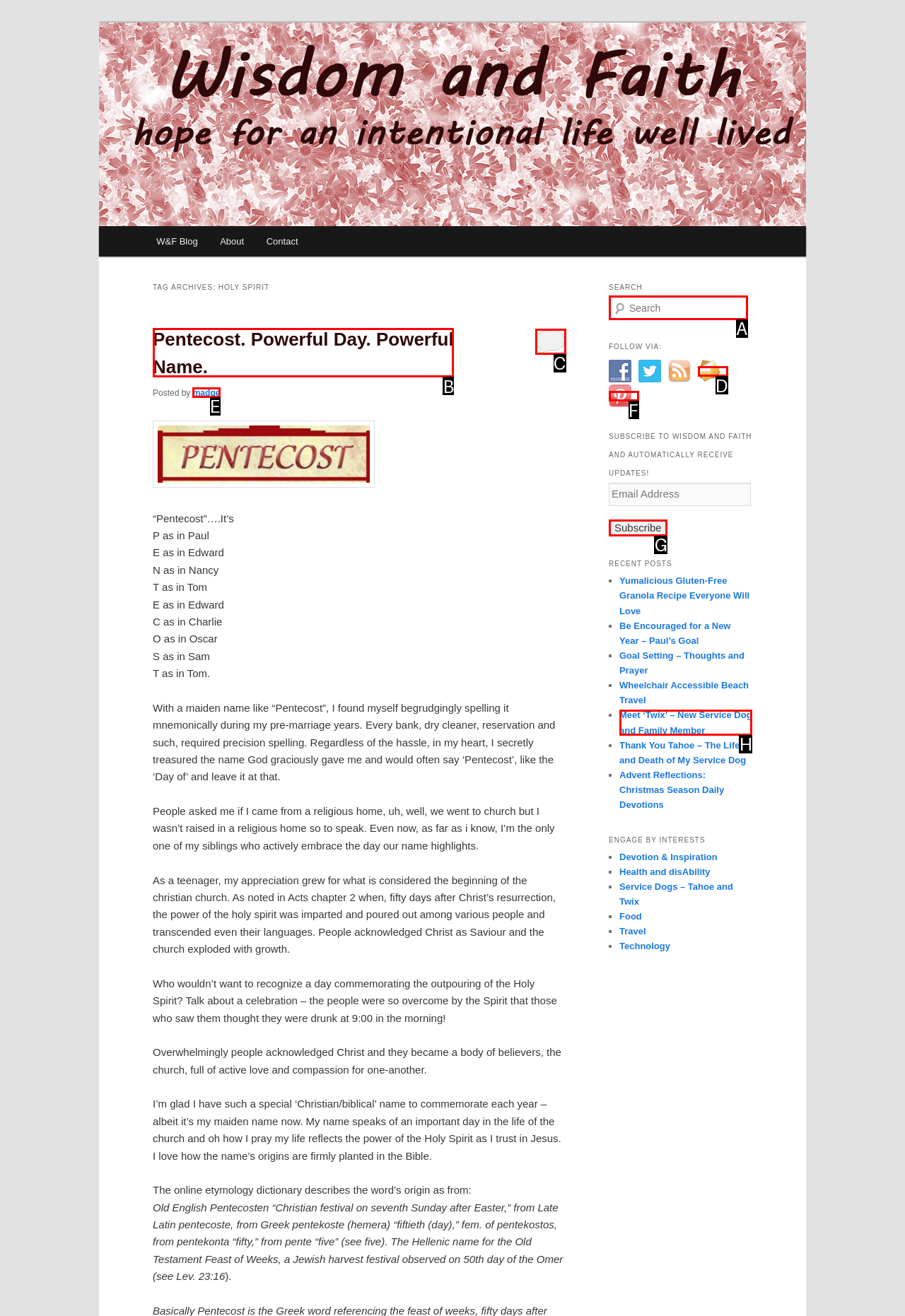Determine which UI element you should click to perform the task: Search for something
Provide the letter of the correct option from the given choices directly.

A